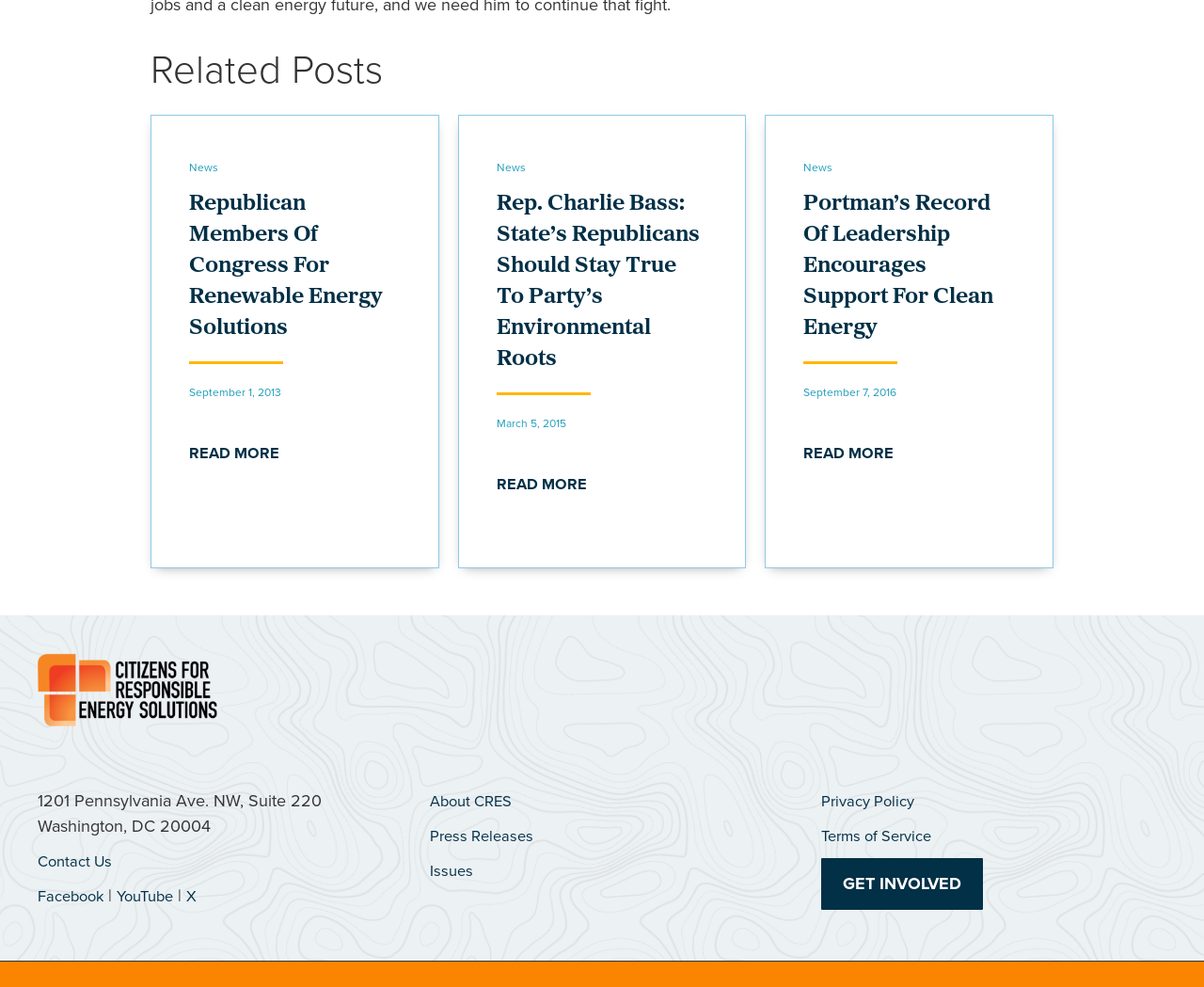What is the last link in the third footer widget?
Using the image provided, answer with just one word or phrase.

GET INVOLVED